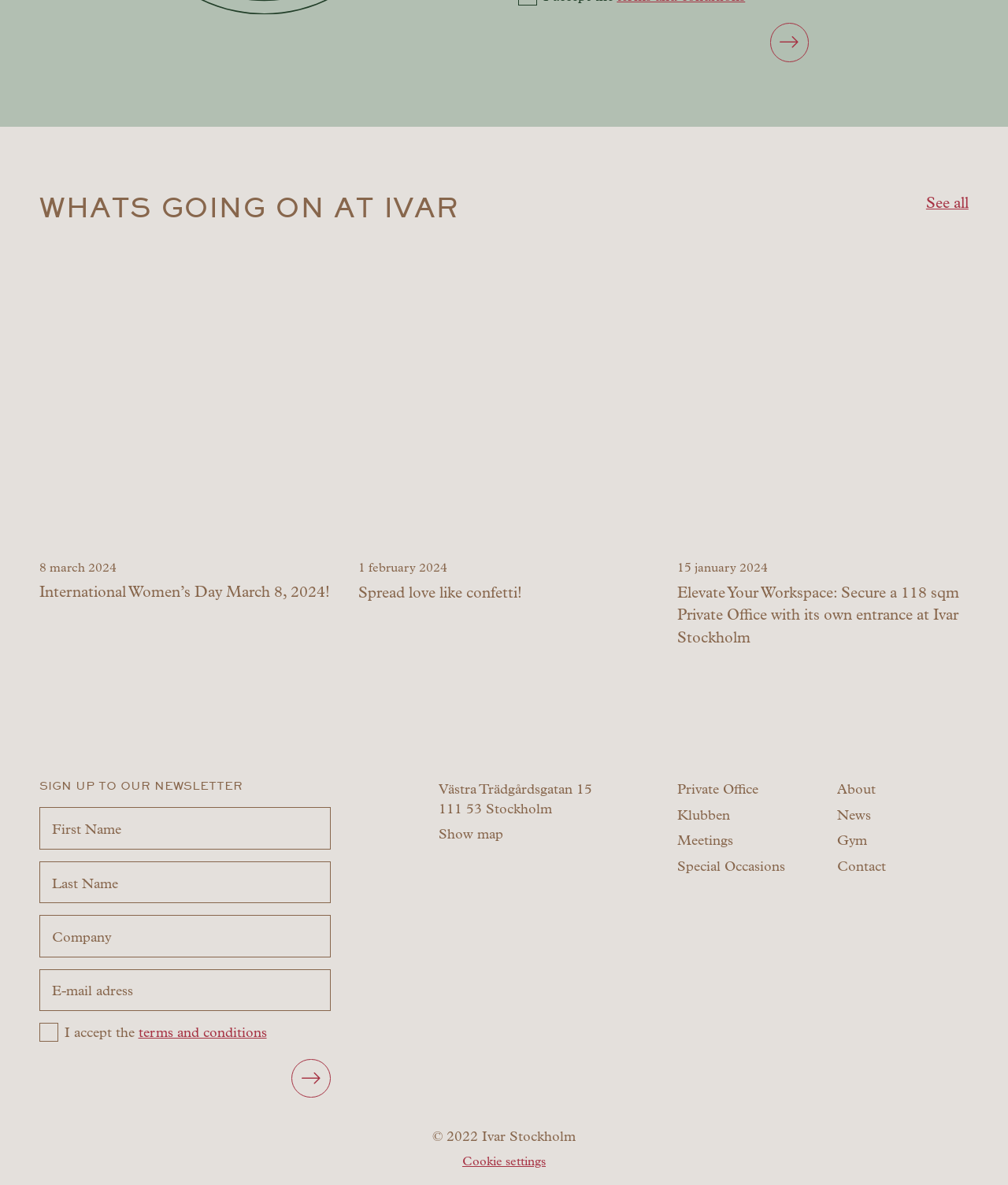How many links are there in the footer section?
Provide a well-explained and detailed answer to the question.

I counted the number of link elements at the bottom of the page, which are likely part of the footer section. There are nine such links: 'Private Office', 'Klubben', 'Meetings', 'Special Occasions', 'About', 'News', 'Gym', 'Contact', and 'Cookie settings'.